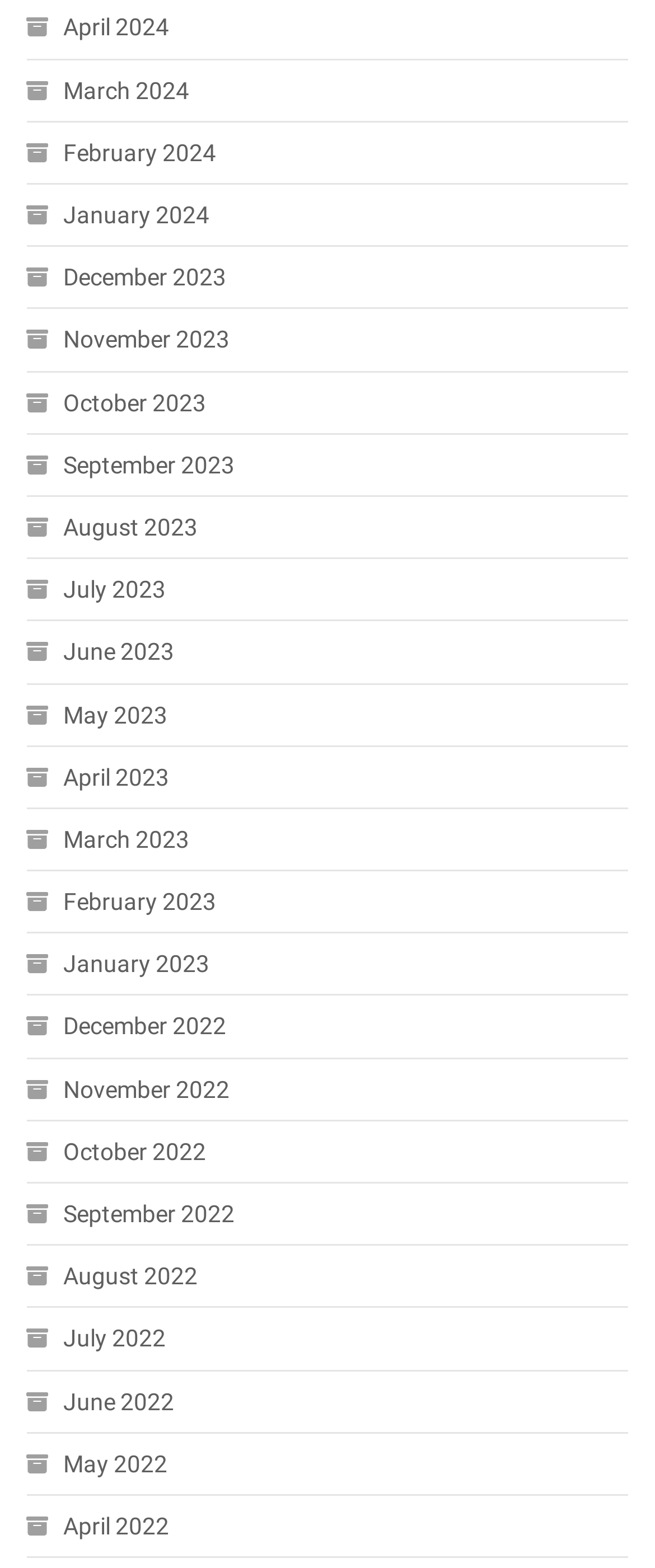Please specify the coordinates of the bounding box for the element that should be clicked to carry out this instruction: "View April 2024". The coordinates must be four float numbers between 0 and 1, formatted as [left, top, right, bottom].

[0.04, 0.004, 0.258, 0.032]